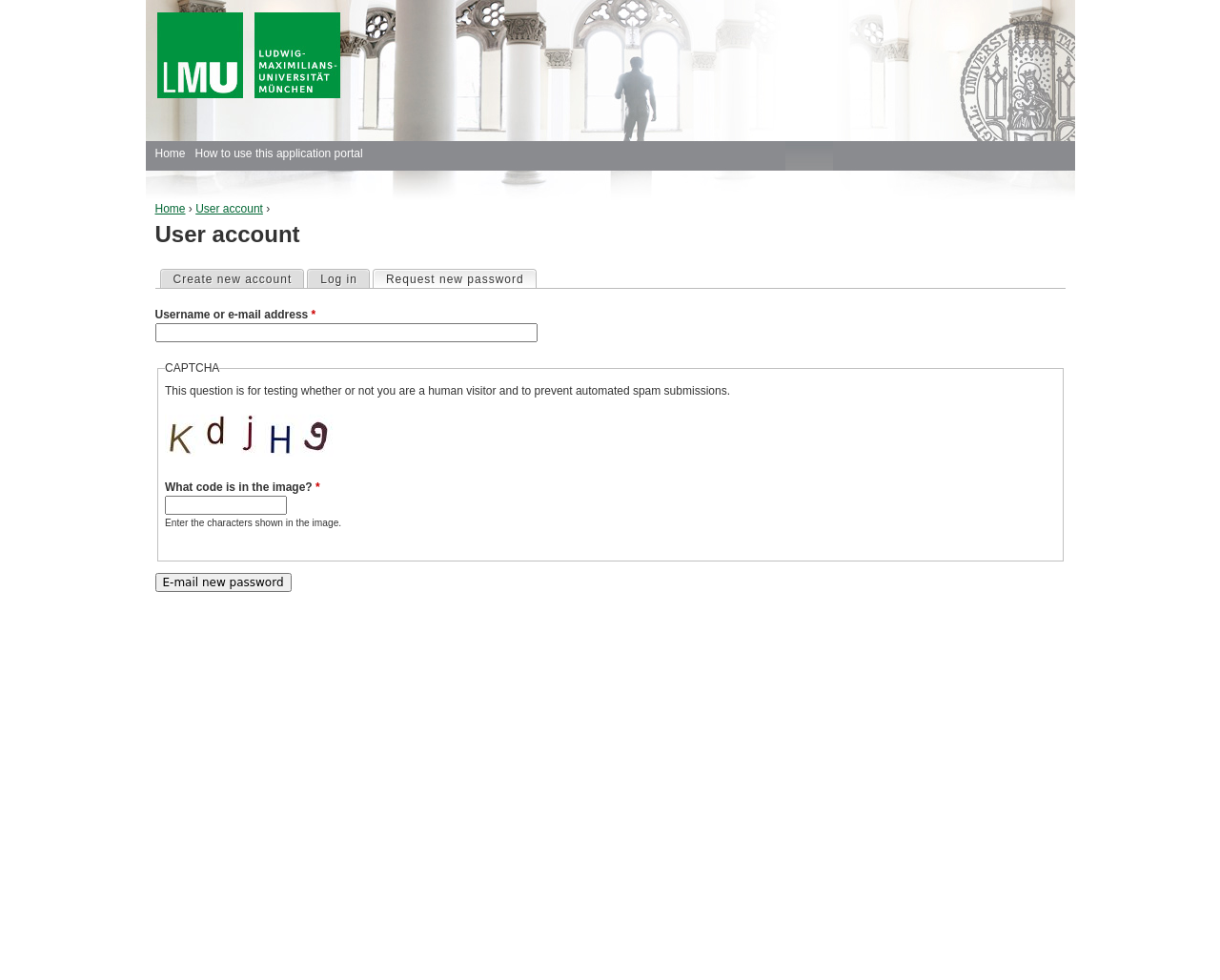Determine the bounding box coordinates of the region that needs to be clicked to achieve the task: "Click on the 'Create new account' link".

[0.132, 0.275, 0.249, 0.294]